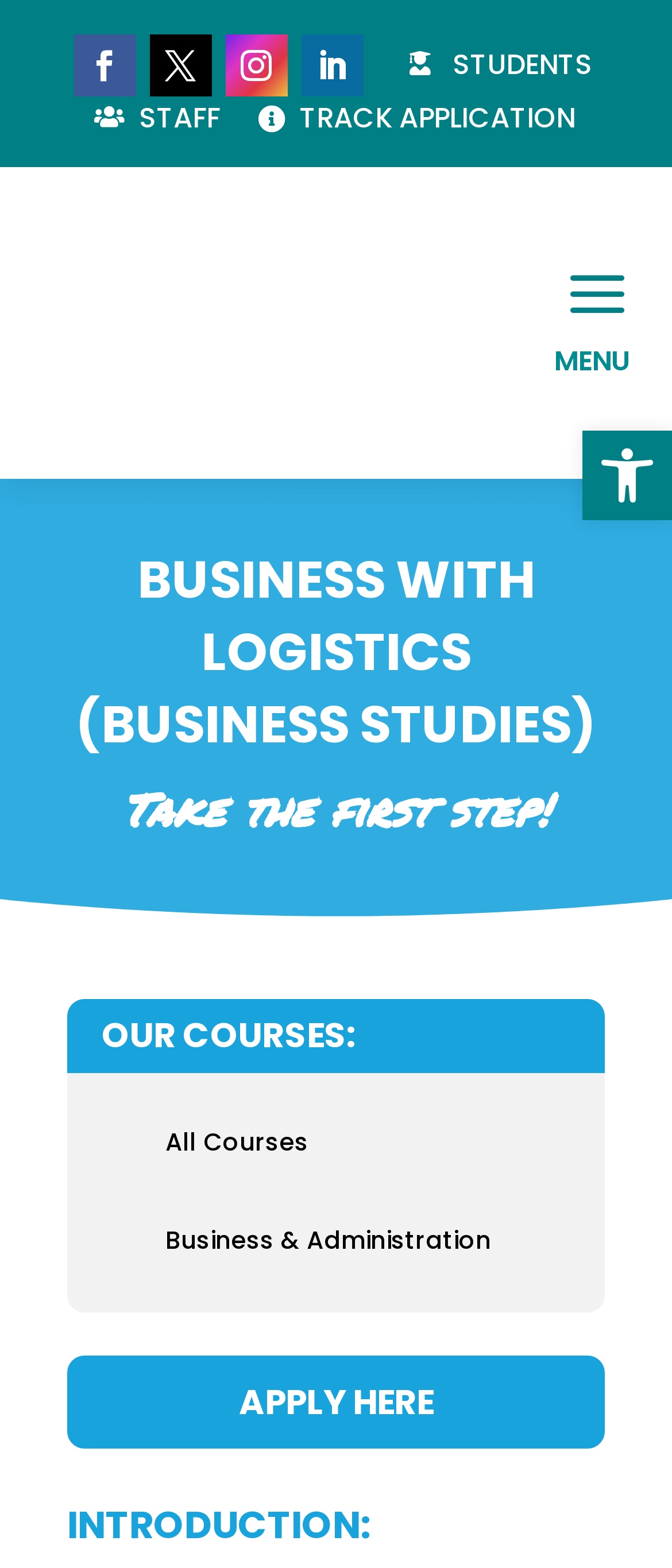How many links are on the page?
Refer to the image and provide a concise answer in one word or phrase.

14